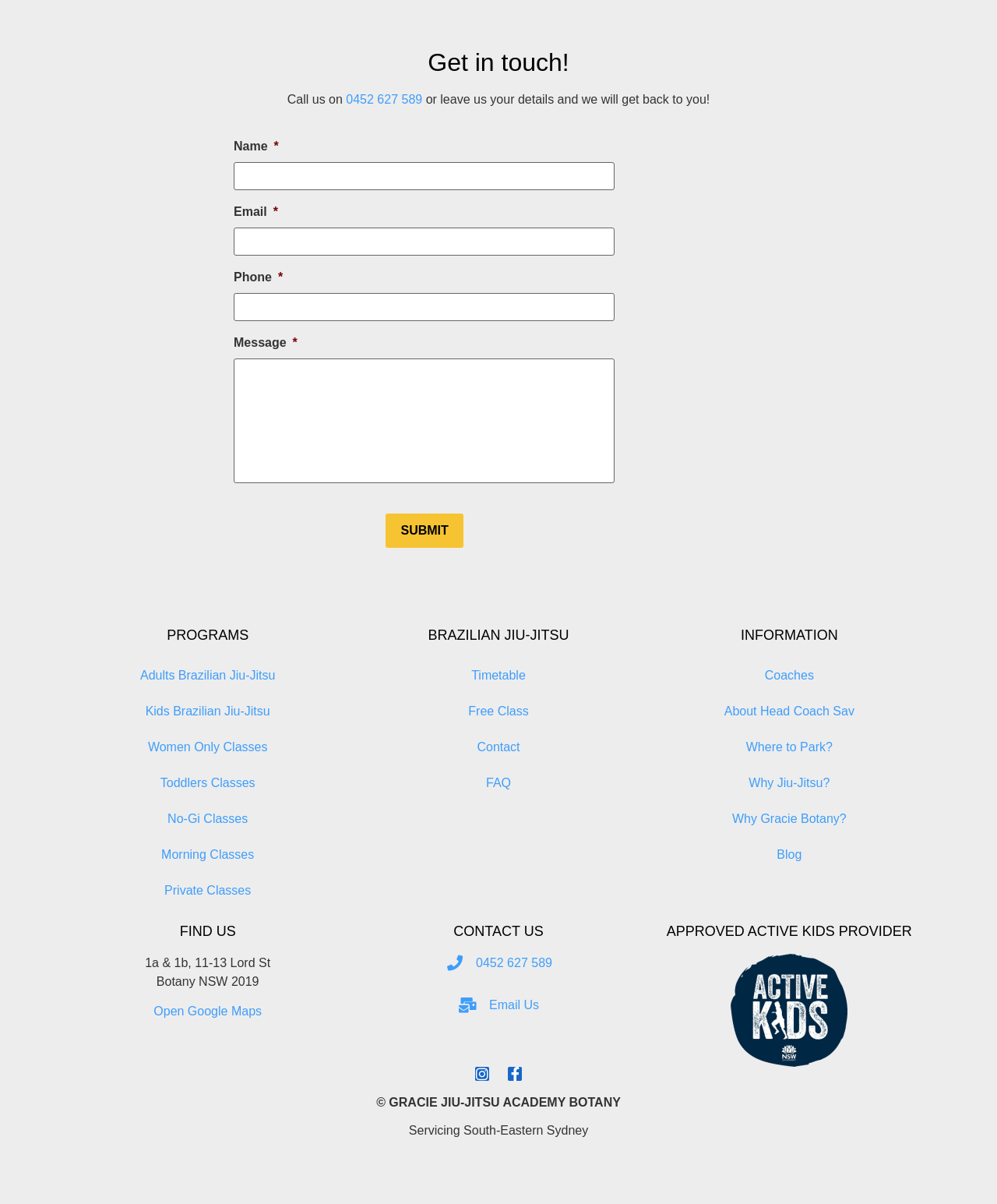Please indicate the bounding box coordinates of the element's region to be clicked to achieve the instruction: "Enter your name in the 'Name' field". Provide the coordinates as four float numbers between 0 and 1, i.e., [left, top, right, bottom].

[0.234, 0.134, 0.616, 0.158]